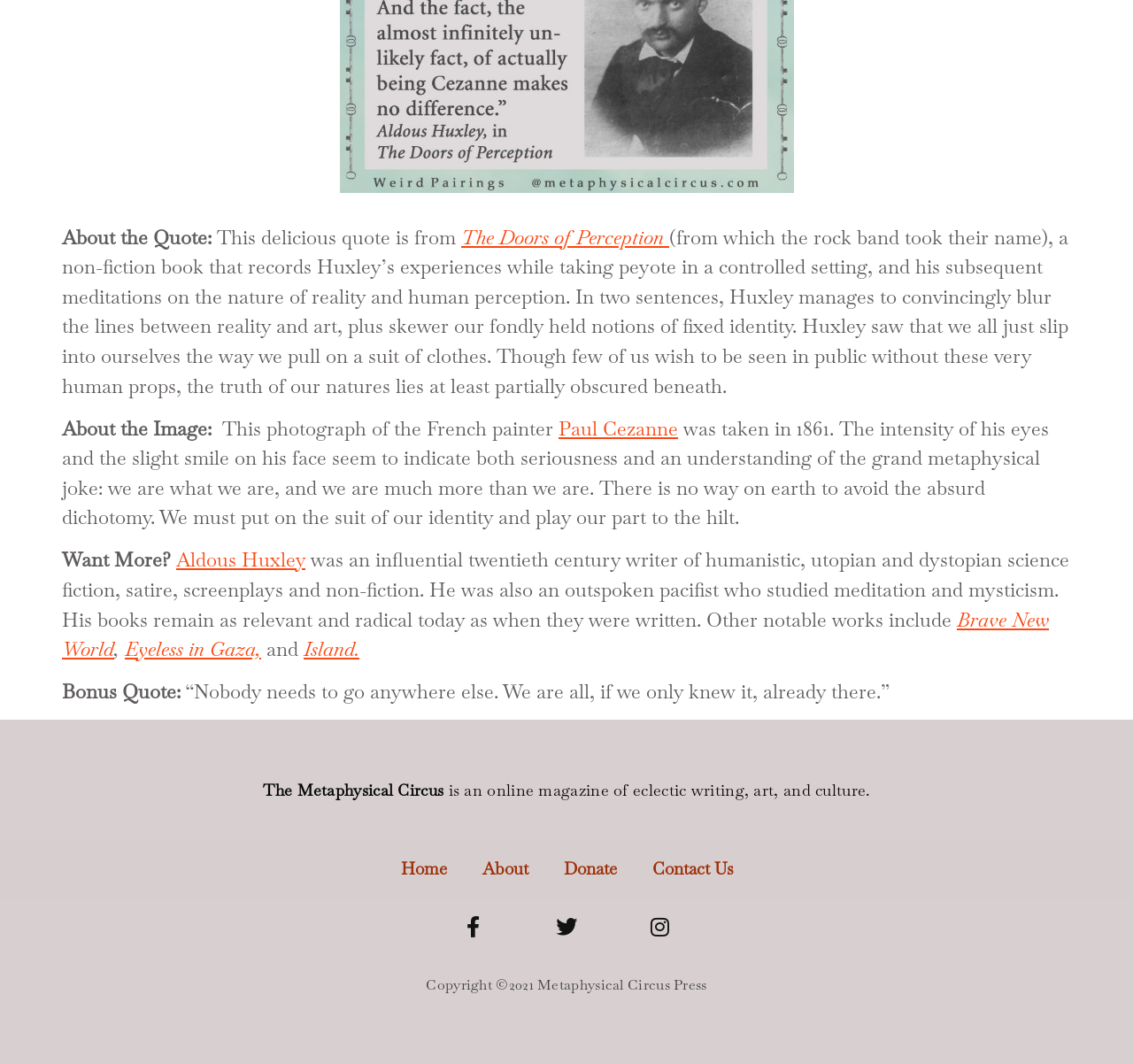Determine the bounding box for the UI element that matches this description: "The Doors of Perception".

[0.407, 0.211, 0.591, 0.235]